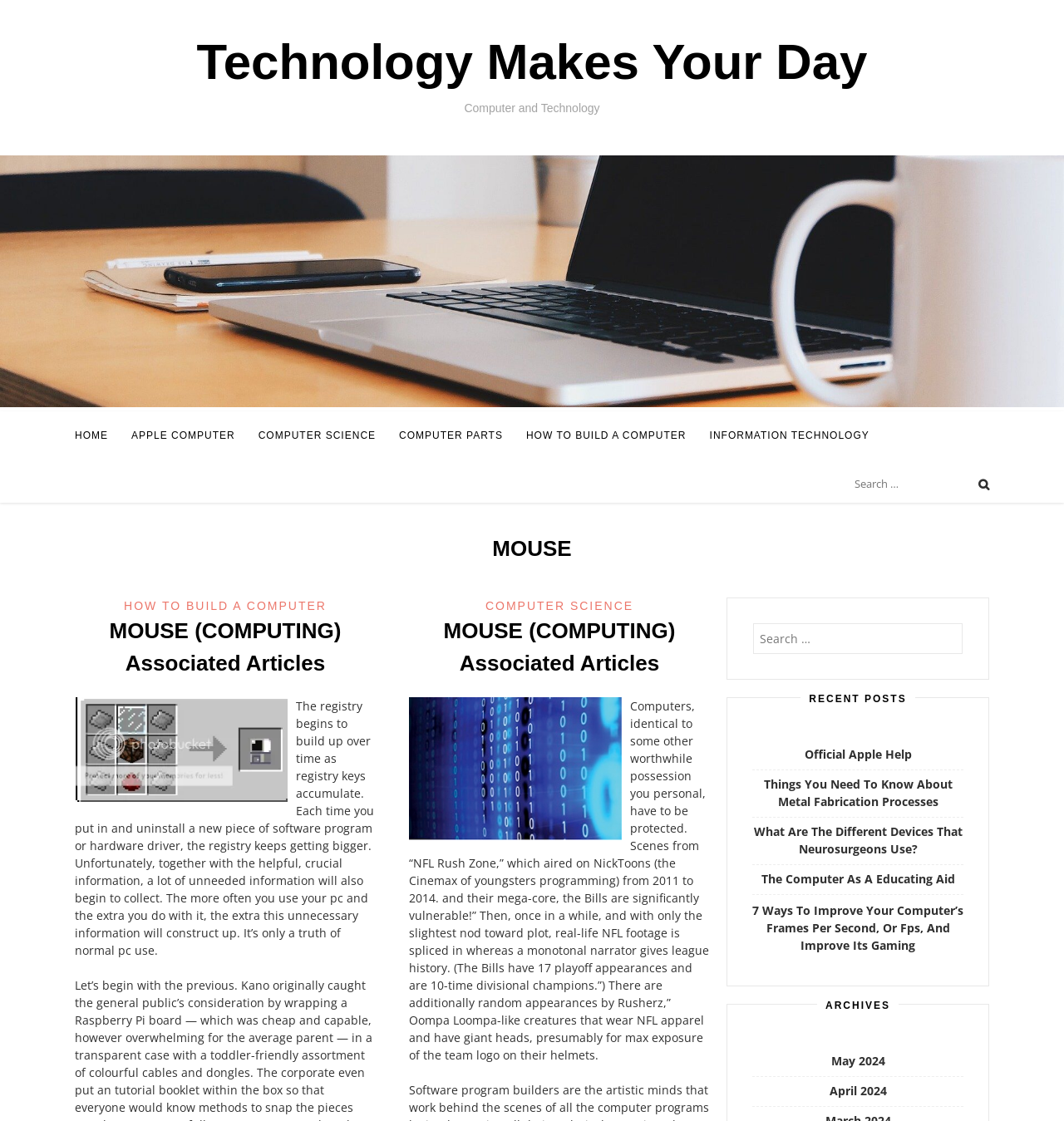What is the topic of the article associated with the image 'How To Build A Computer'?
Using the image, give a concise answer in the form of a single word or short phrase.

Building a computer